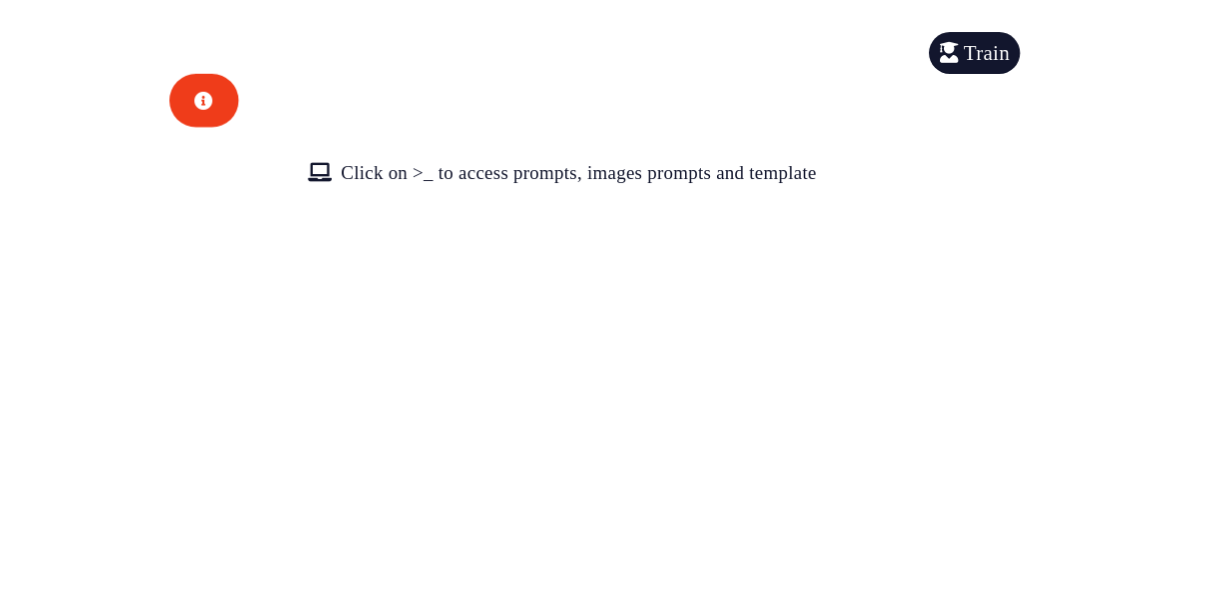What is the layout of the interface designed to do?
By examining the image, provide a one-word or phrase answer.

Guide users